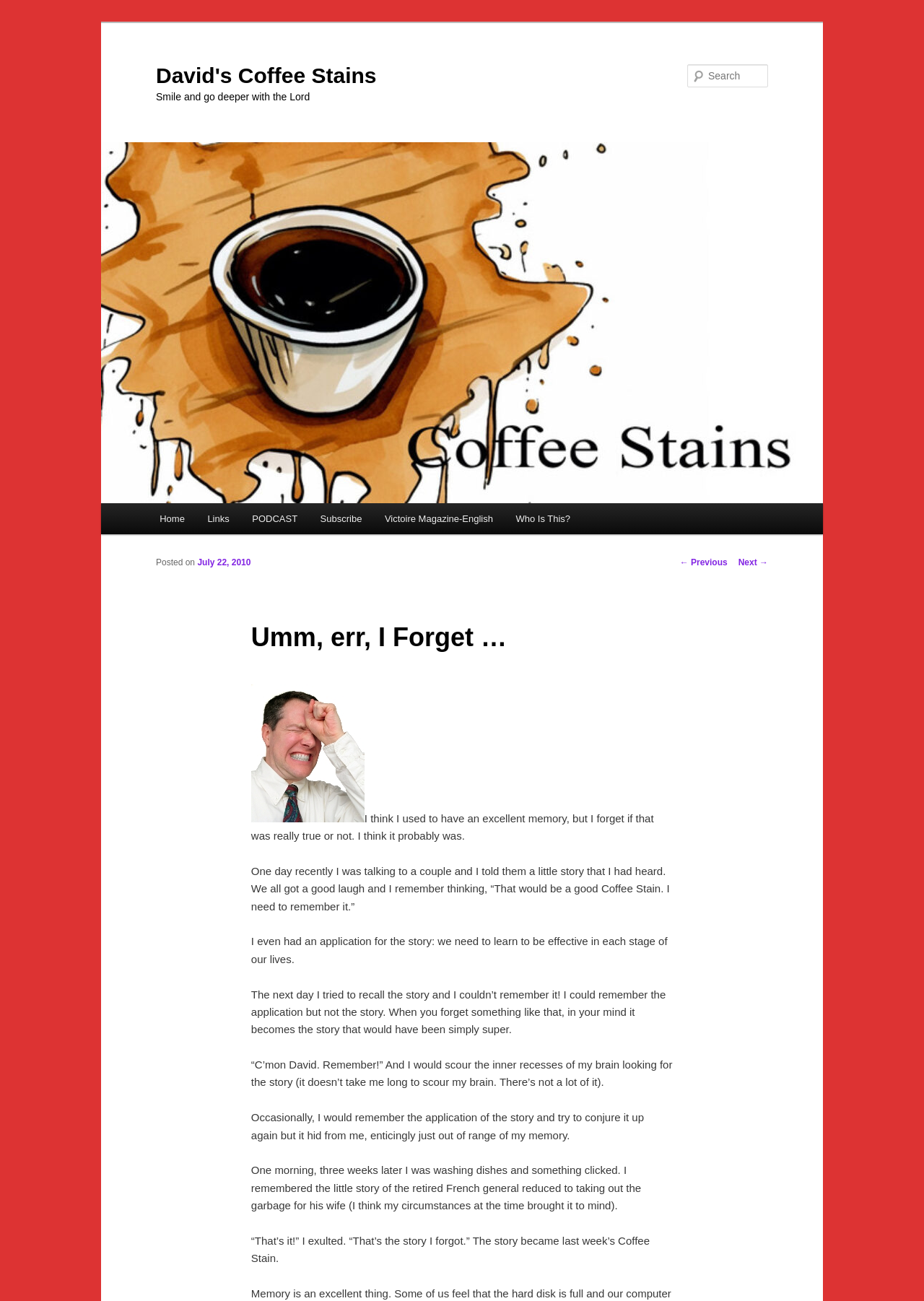Reply to the question below using a single word or brief phrase:
What is the theme of the 'Smile and go deeper with the Lord' heading?

Religious or spiritual